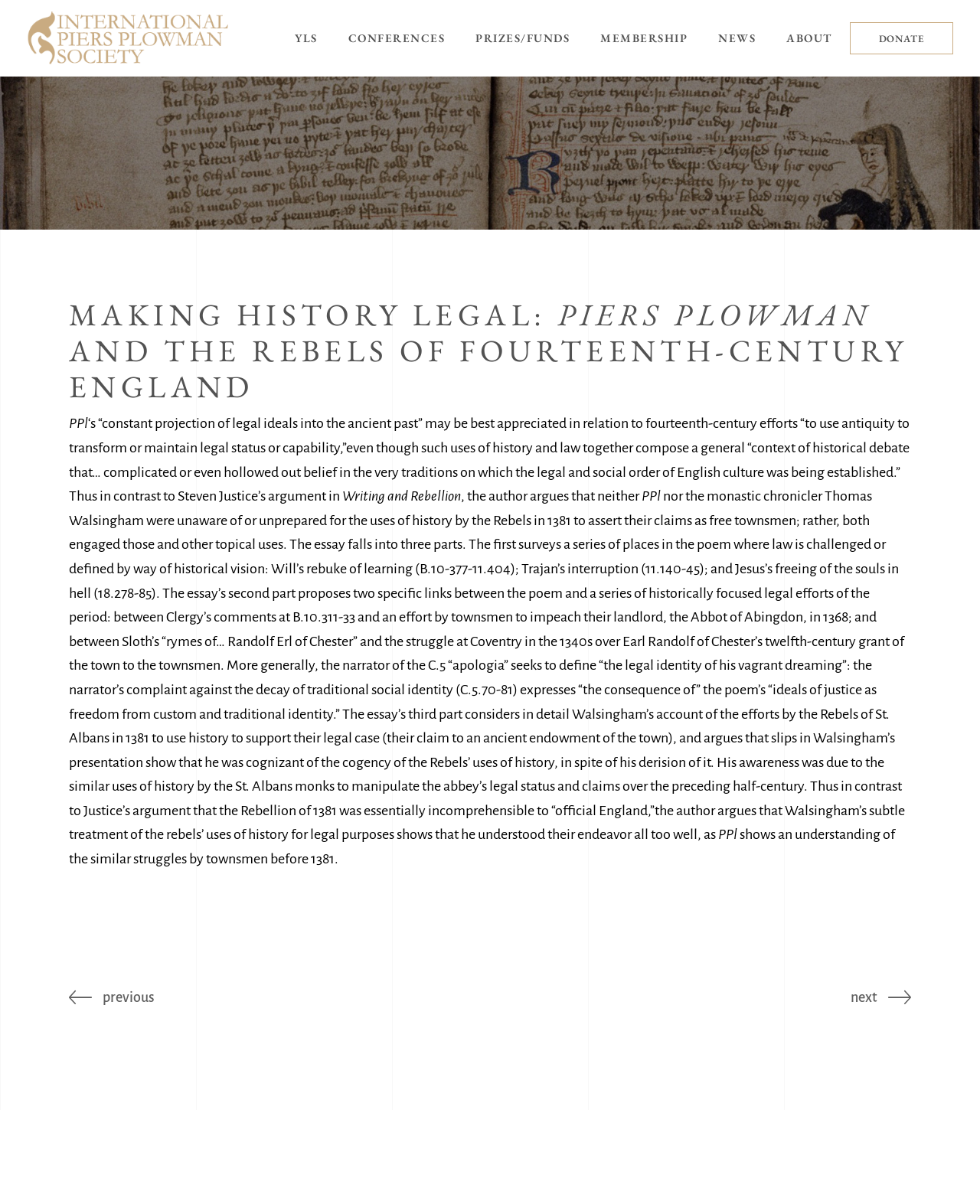Please locate the clickable area by providing the bounding box coordinates to follow this instruction: "click the logo".

[0.027, 0.01, 0.233, 0.054]